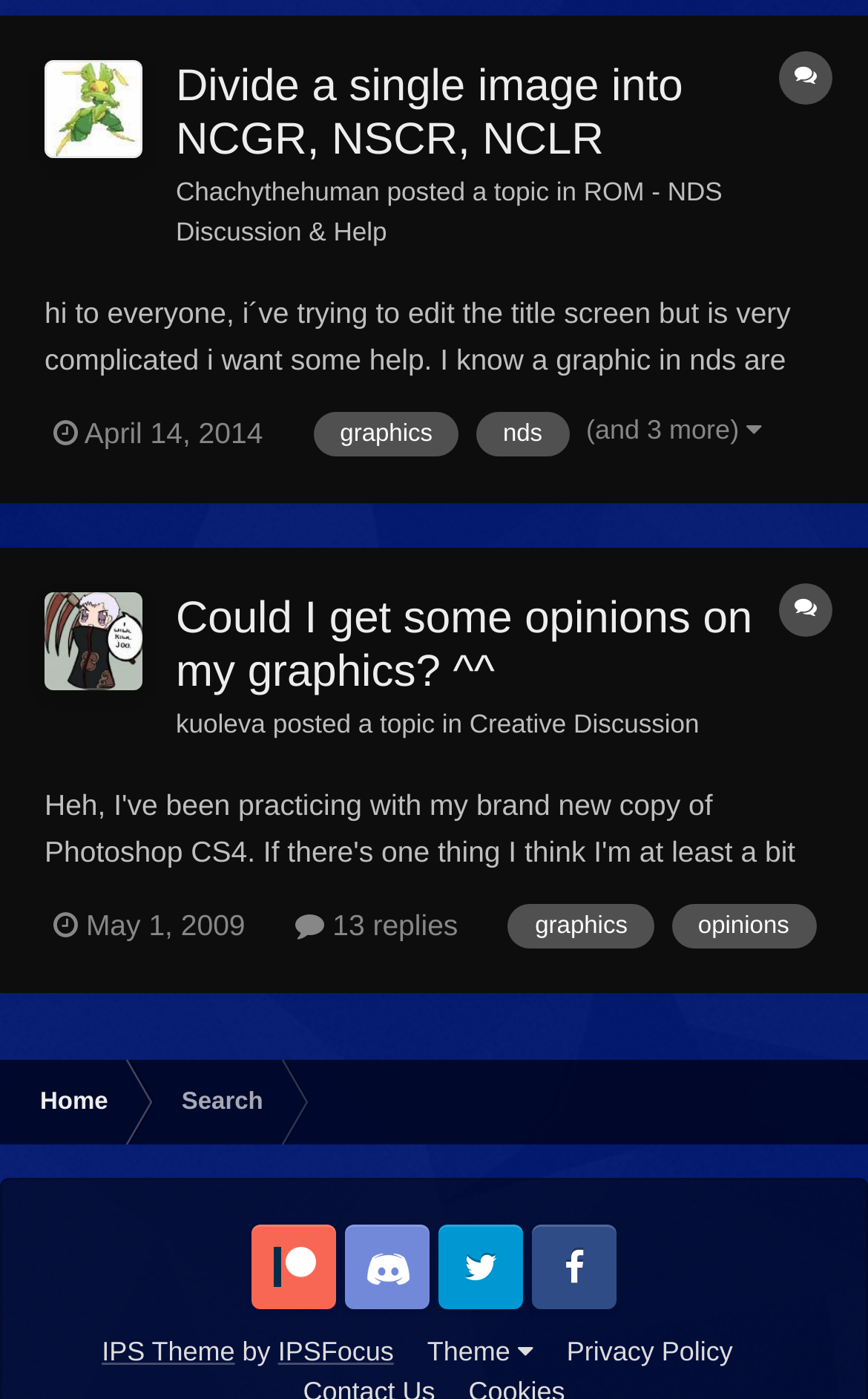Locate the bounding box coordinates of the element that should be clicked to execute the following instruction: "Check the post time of the topic 'Could I get some opinions on my graphics? ^^'".

[0.062, 0.65, 0.282, 0.674]